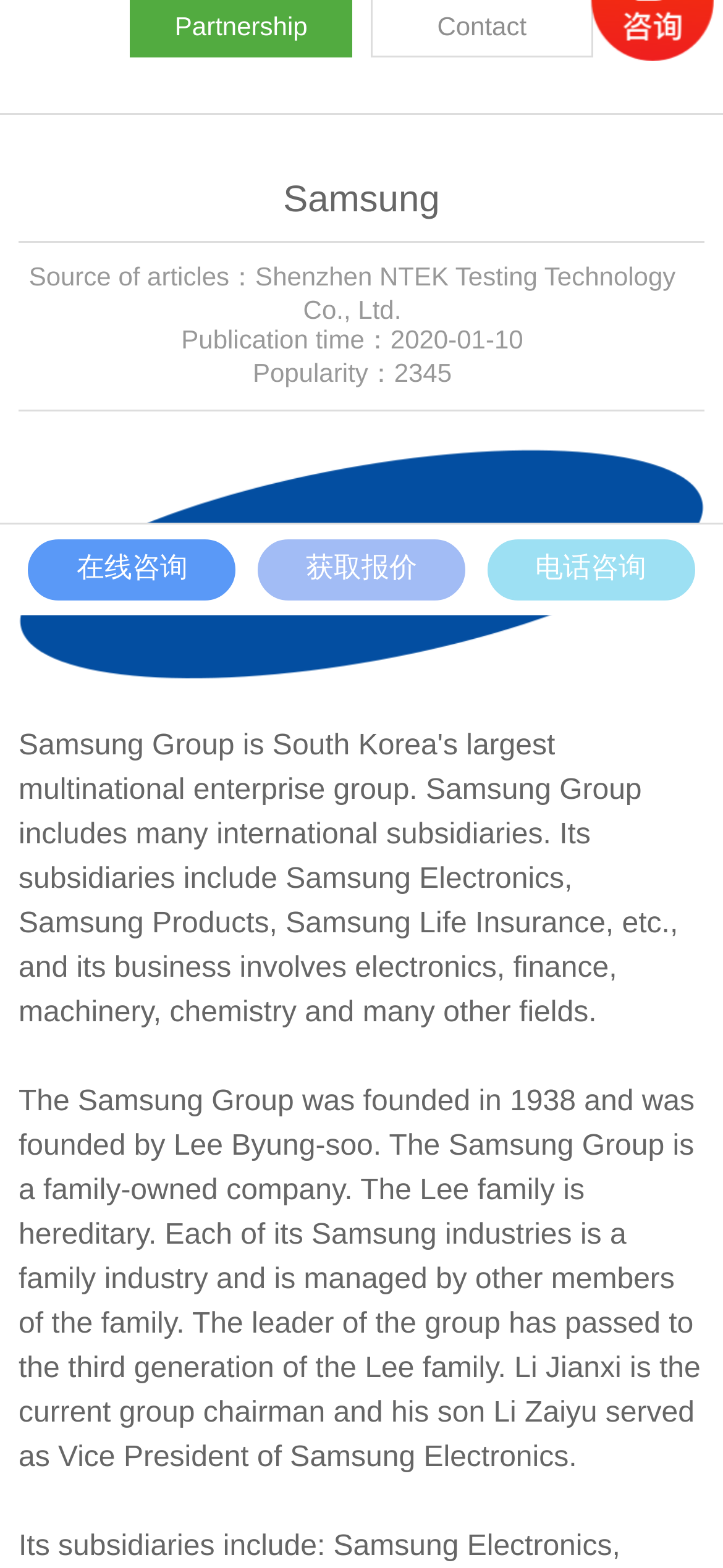Locate the UI element that matches the description 在线咨询 in the webpage screenshot. Return the bounding box coordinates in the format (top-left x, top-left y, bottom-right x, bottom-right y), with values ranging from 0 to 1.

[0.039, 0.343, 0.327, 0.384]